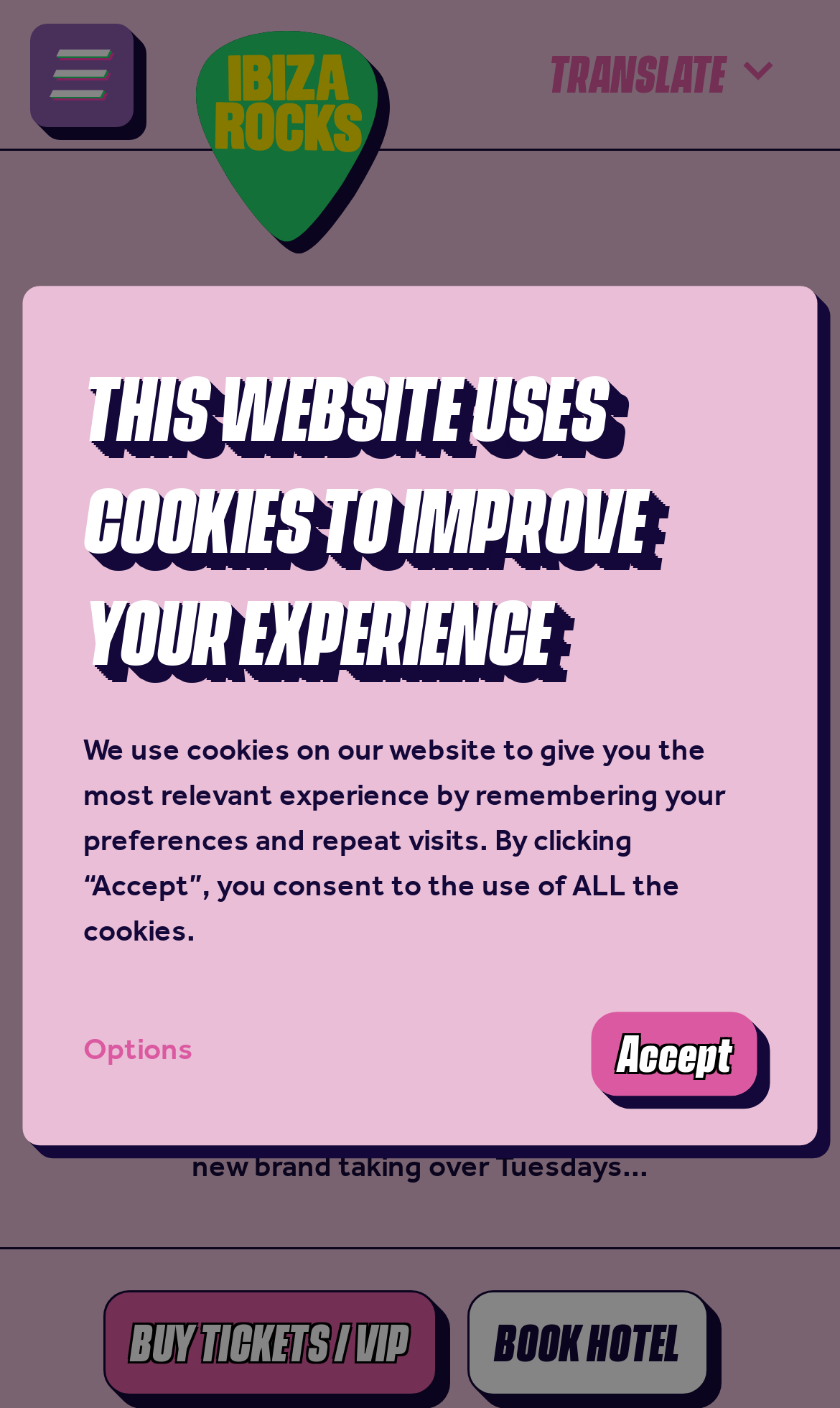What is the logo of Ibiza Rocks?
Use the image to give a comprehensive and detailed response to the question.

The logo of Ibiza Rocks is a neon green guitar pick with the text Ibiza Rocks over it in lemon yellow, as shown in the image on the top left of the webpage.